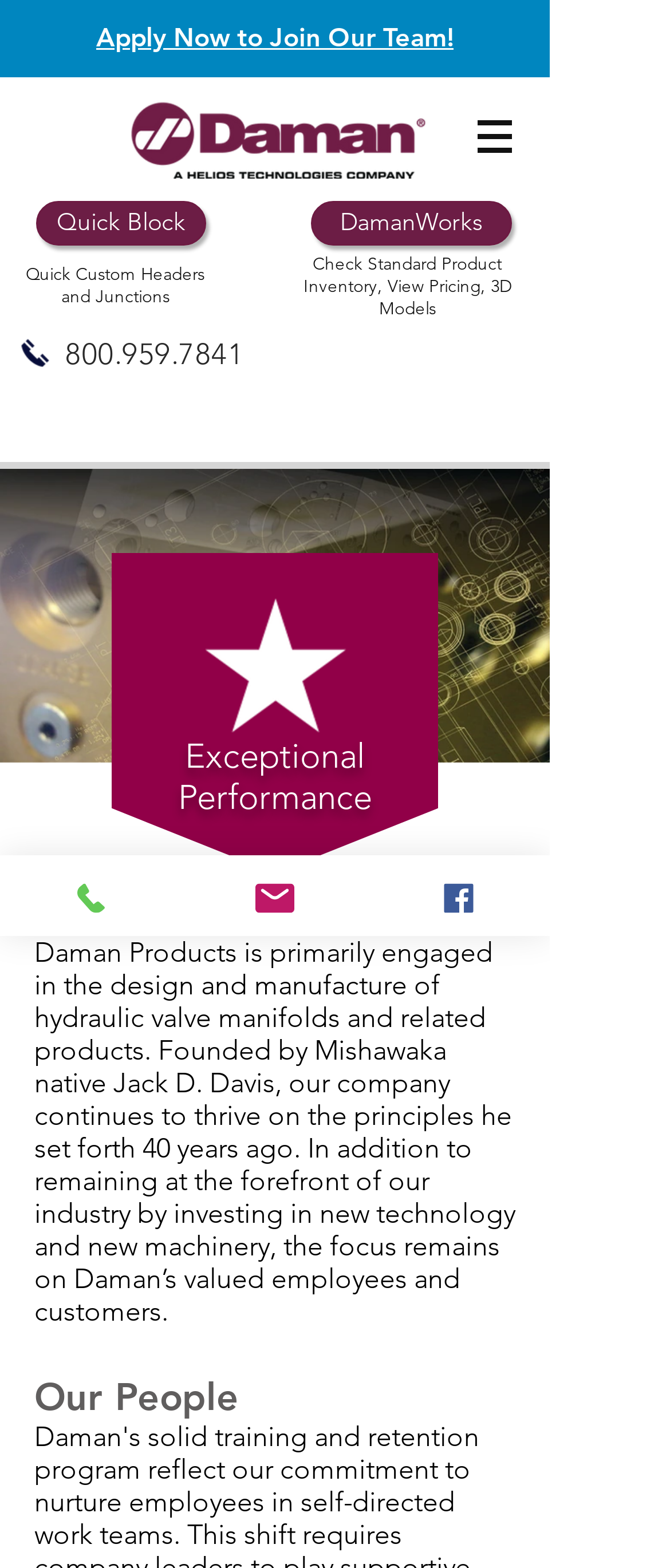Specify the bounding box coordinates (top-left x, top-left y, bottom-right x, bottom-right y) of the UI element in the screenshot that matches this description: 800.959.7841

[0.097, 0.215, 0.364, 0.237]